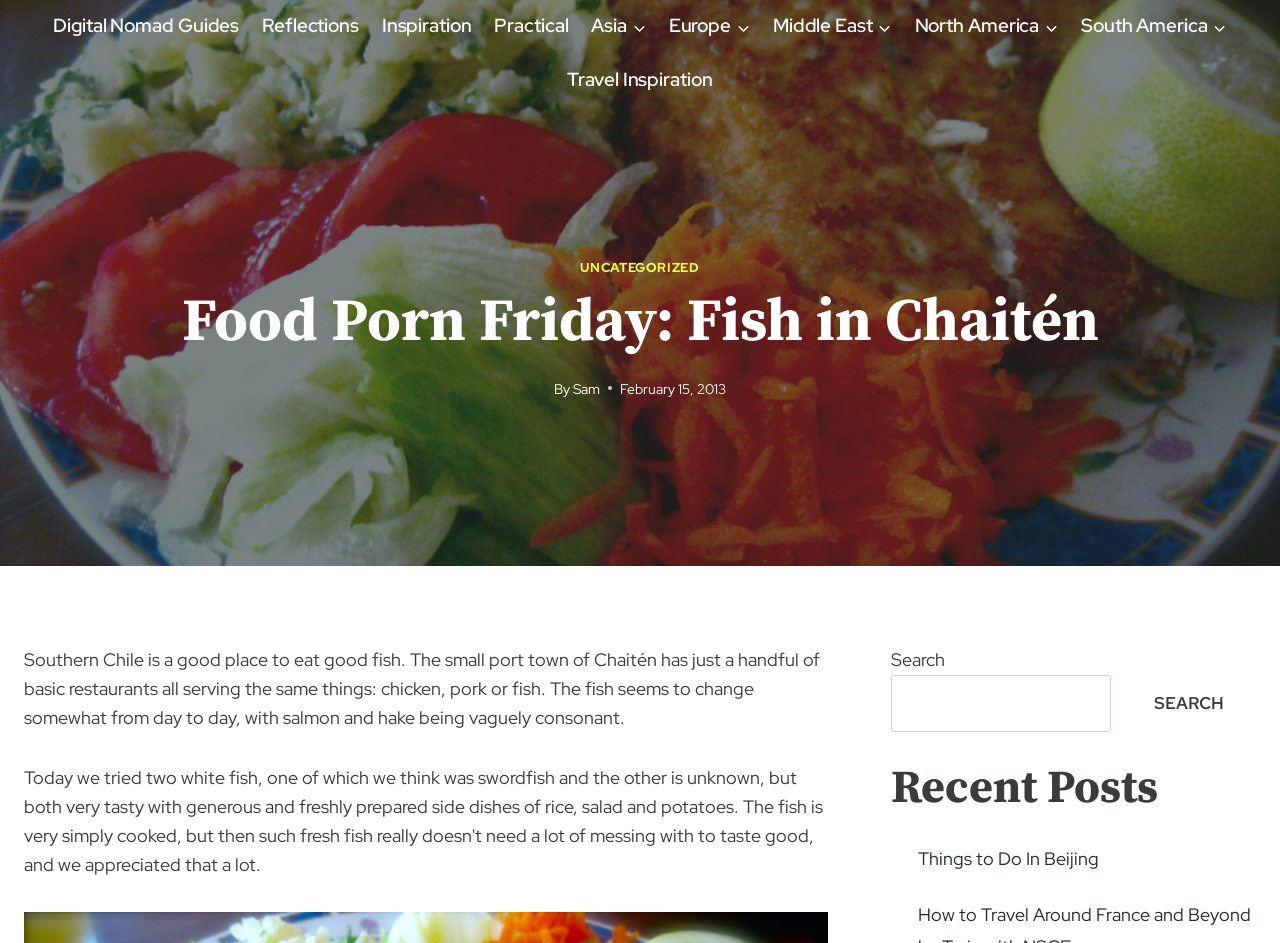Ascertain the bounding box coordinates for the UI element detailed here: "Middle EastExpand". The coordinates should be provided as [left, top, right, bottom] with each value being a float between 0 and 1.

[0.595, 0.0, 0.706, 0.056]